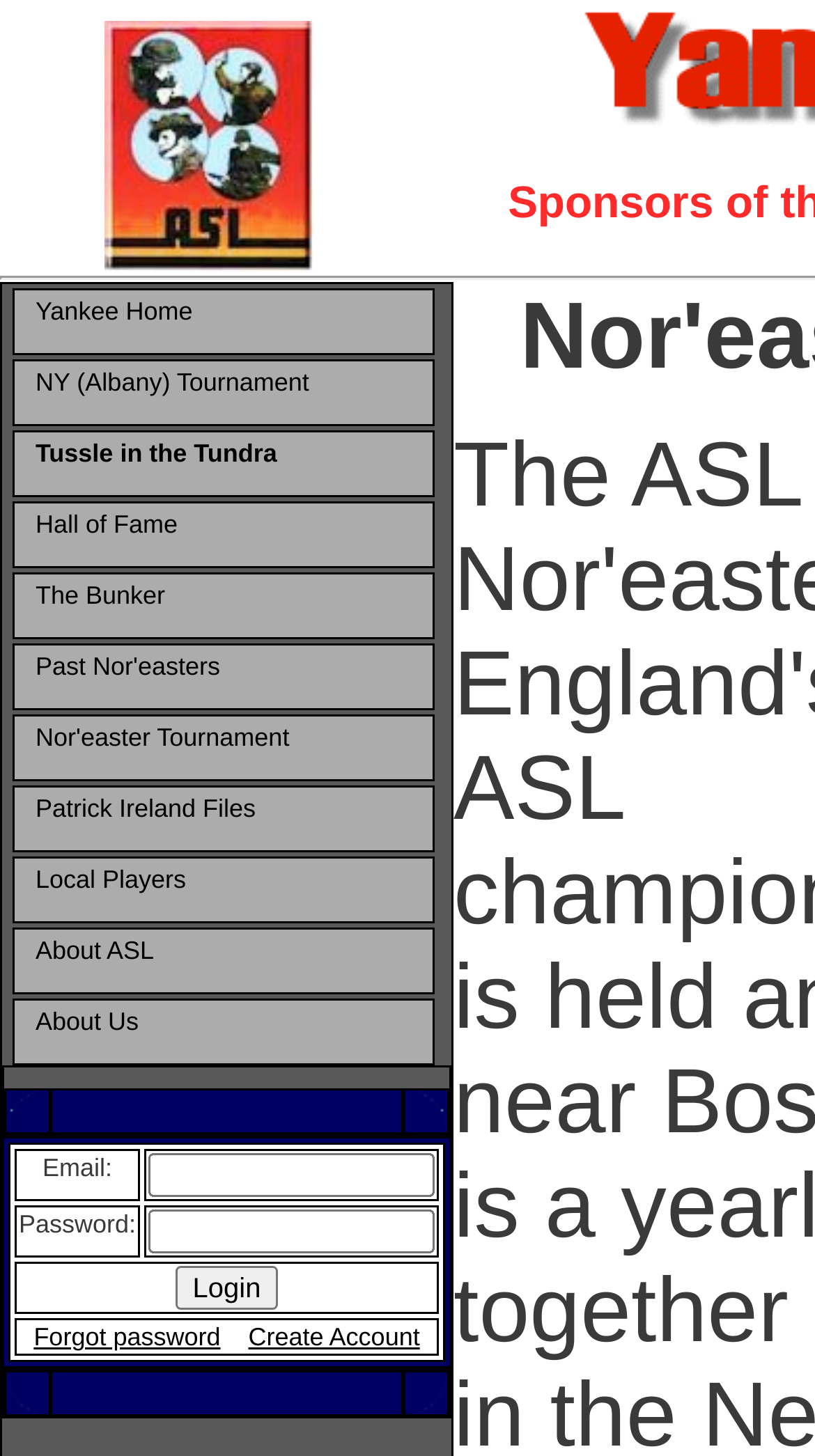Determine the bounding box coordinates of the region to click in order to accomplish the following instruction: "Click on the Yankee Home link". Provide the coordinates as four float numbers between 0 and 1, specifically [left, top, right, bottom].

[0.015, 0.198, 0.533, 0.244]